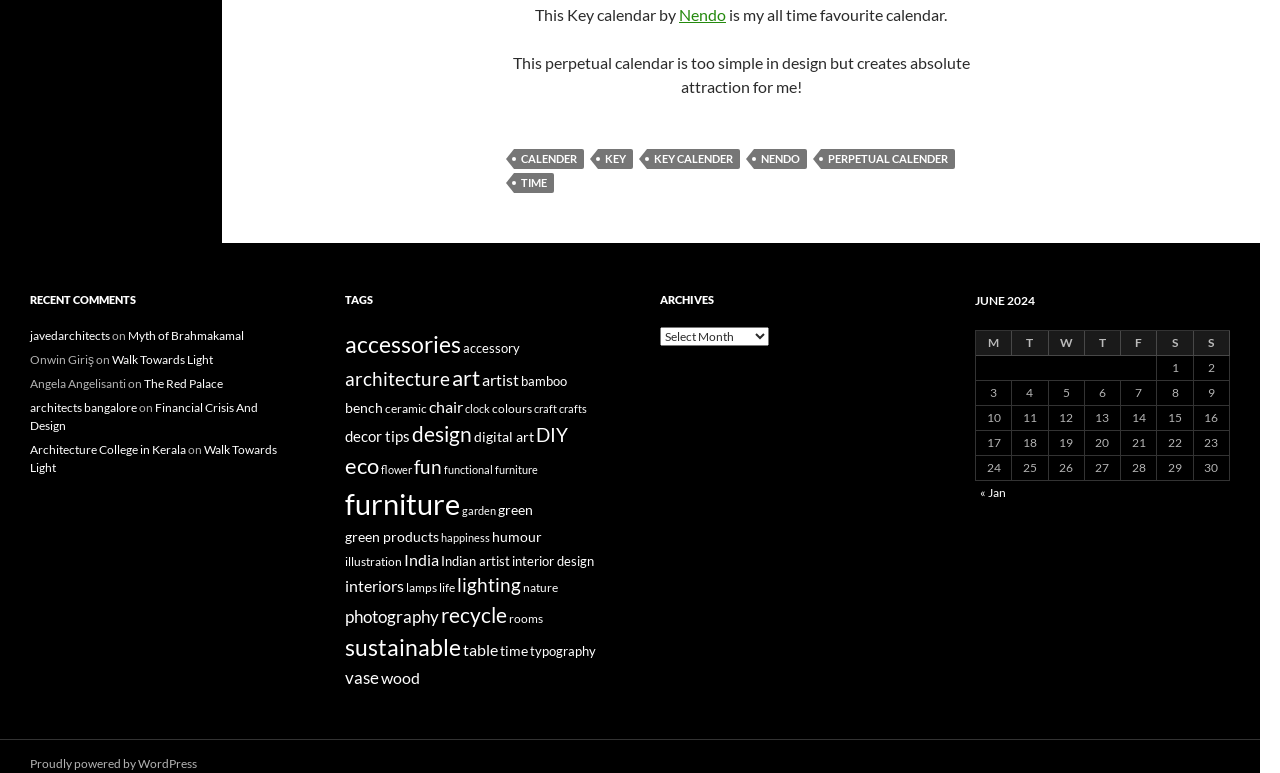What is the title of the section below 'TAGS'?
Give a single word or phrase answer based on the content of the image.

ARCHIVES